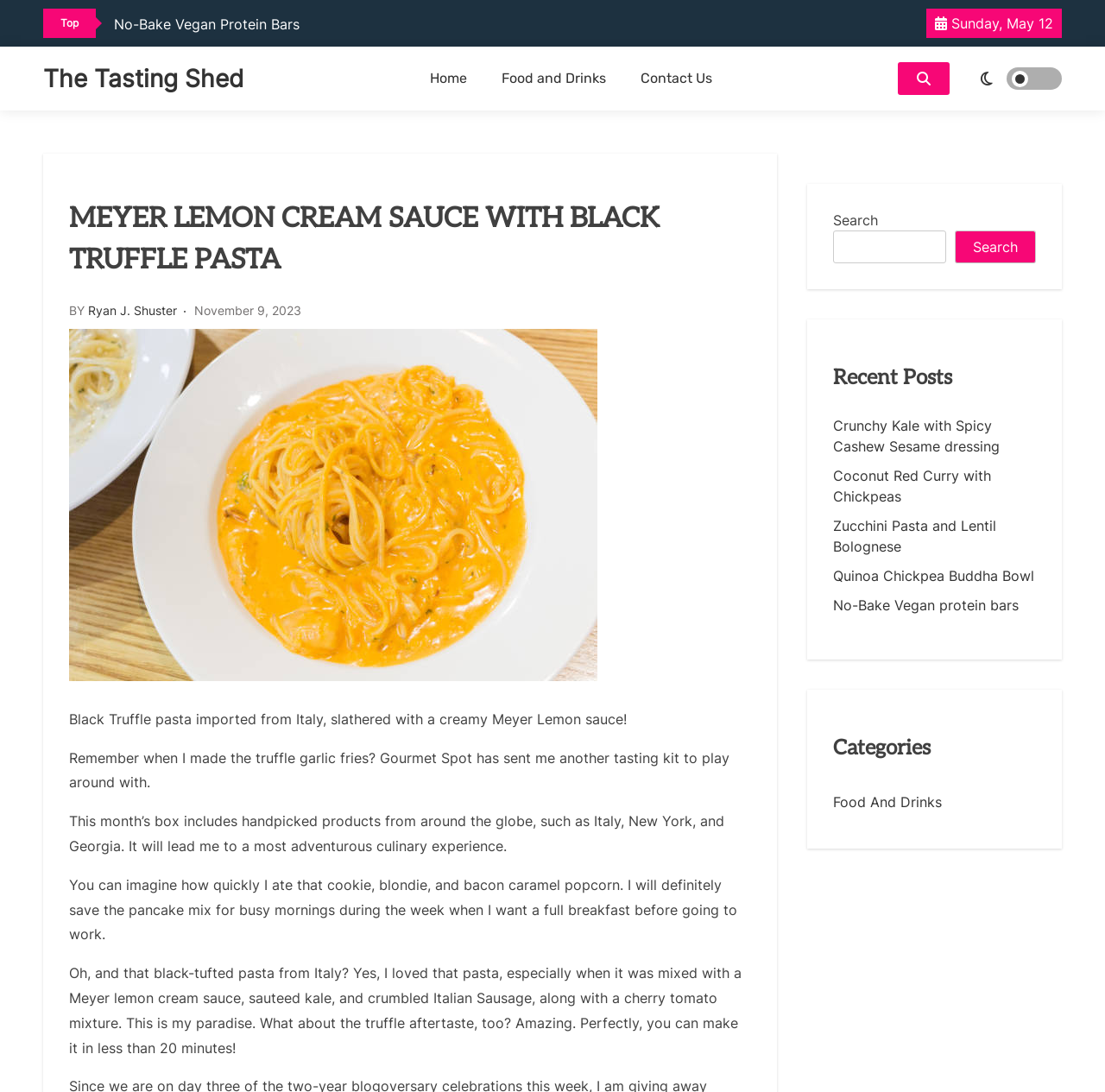Extract the bounding box coordinates of the UI element described: "Contact Us". Provide the coordinates in the format [left, top, right, bottom] with values ranging from 0 to 1.

[0.564, 0.043, 0.66, 0.101]